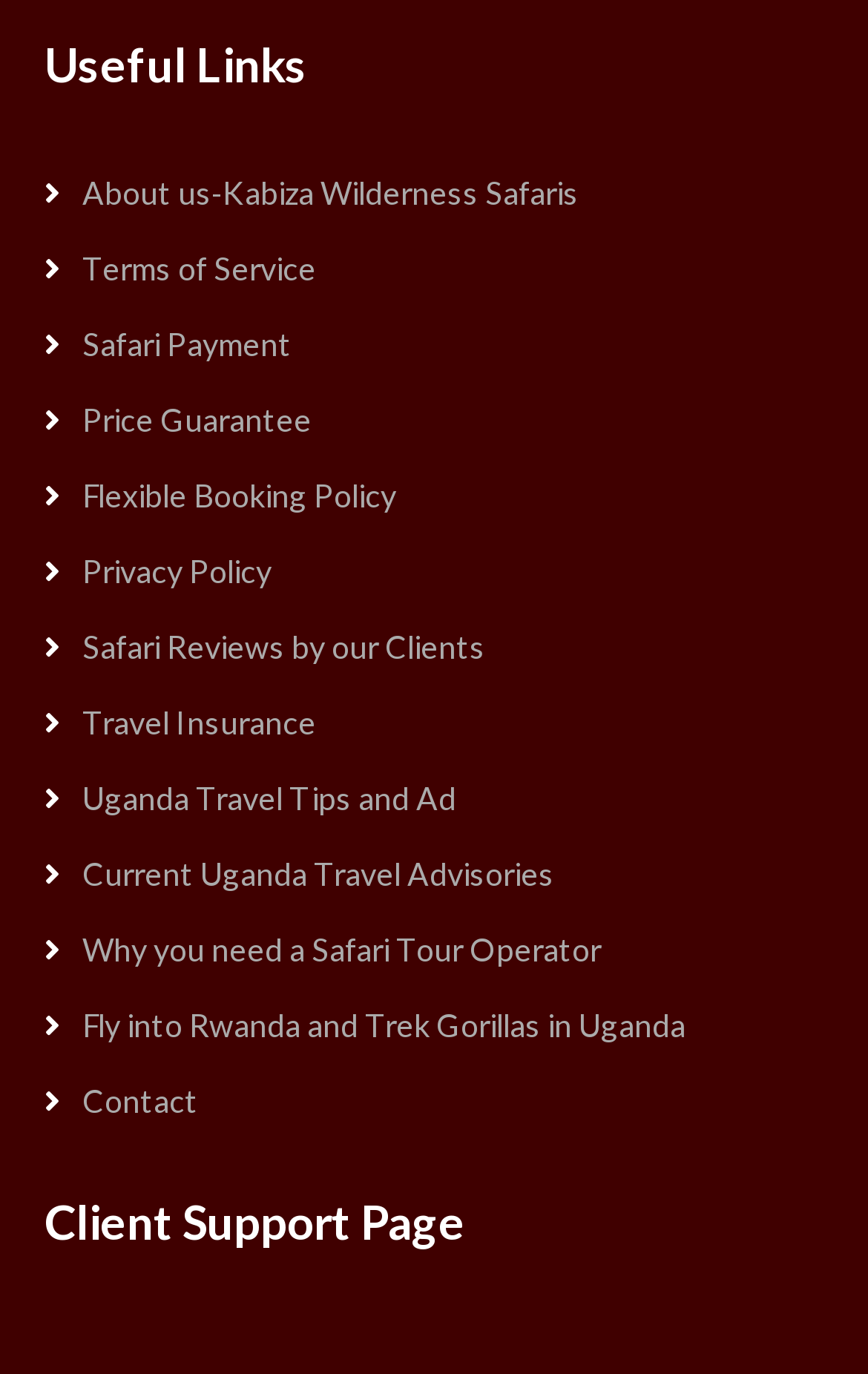Using the elements shown in the image, answer the question comprehensively: Are the links under 'Useful Links' arranged vertically?

By analyzing the bounding box coordinates of the links under 'Useful Links', I found that their y1 and y2 values increase sequentially, indicating that they are arranged vertically on the webpage.